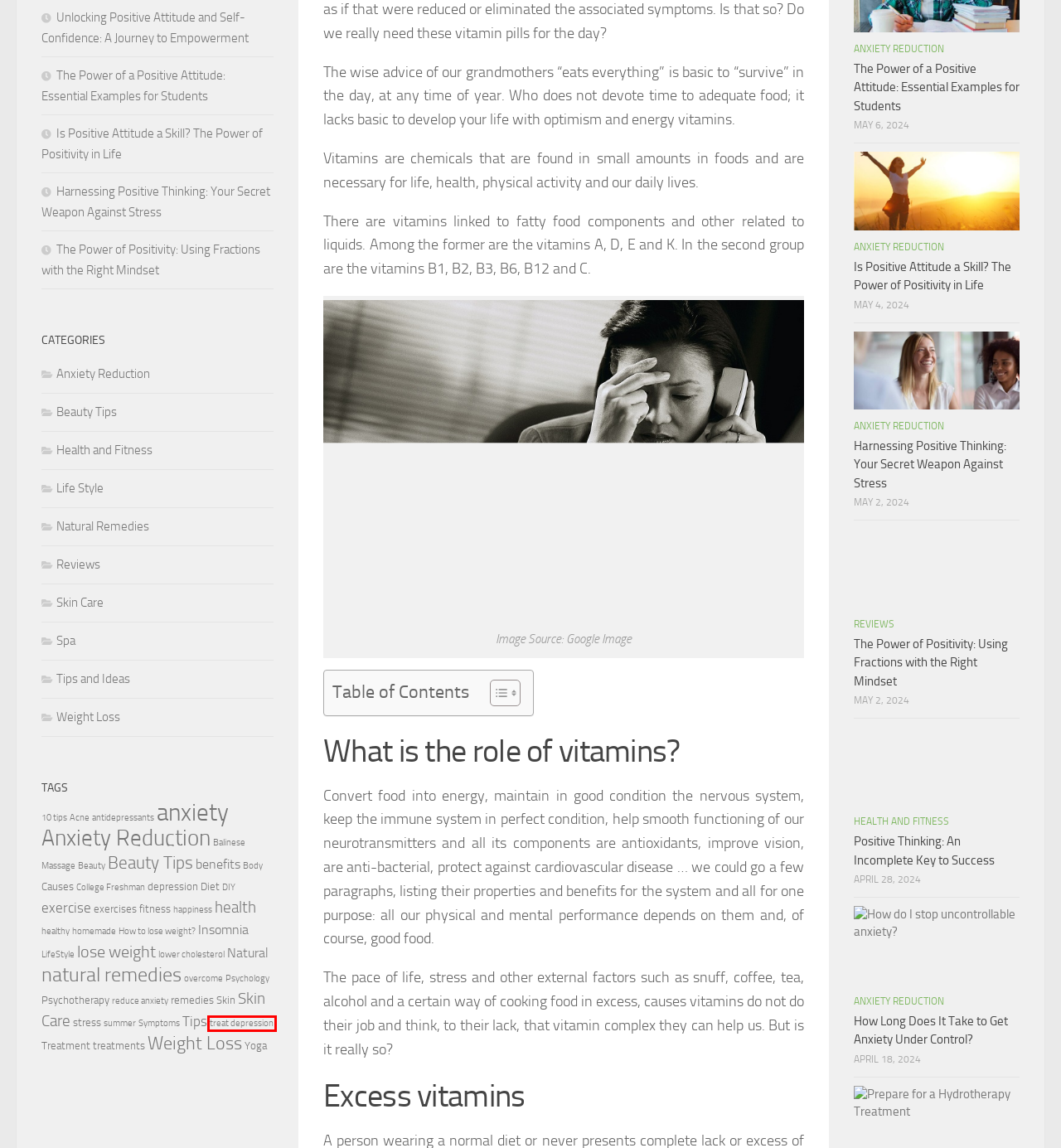You have a screenshot of a webpage with a red rectangle bounding box around a UI element. Choose the best description that matches the new page after clicking the element within the bounding box. The candidate descriptions are:
A. treatments Archives - Anxiety Reduction
B. Tips Archives - Anxiety Reduction
C. Insomnia Archives - Anxiety Reduction
D. lower cholesterol Archives - Anxiety Reduction
E. reduce anxiety Archives - Anxiety Reduction
F. treat depression Archives - Anxiety Reduction
G. Balinese Massage Archives - Anxiety Reduction
H. summer Archives - Anxiety Reduction

F